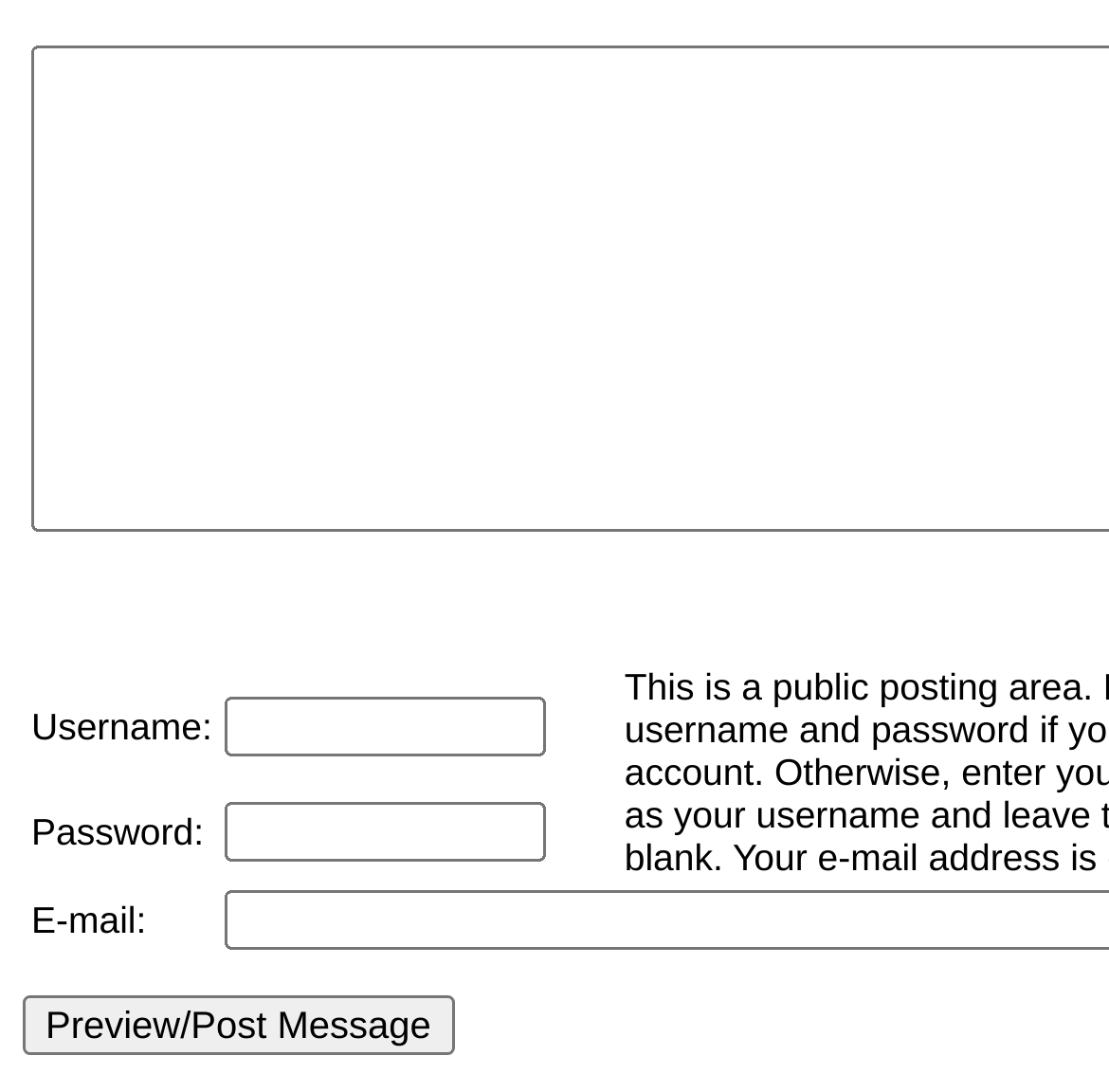What is the third input field for?
Look at the screenshot and give a one-word or phrase answer.

E-mail